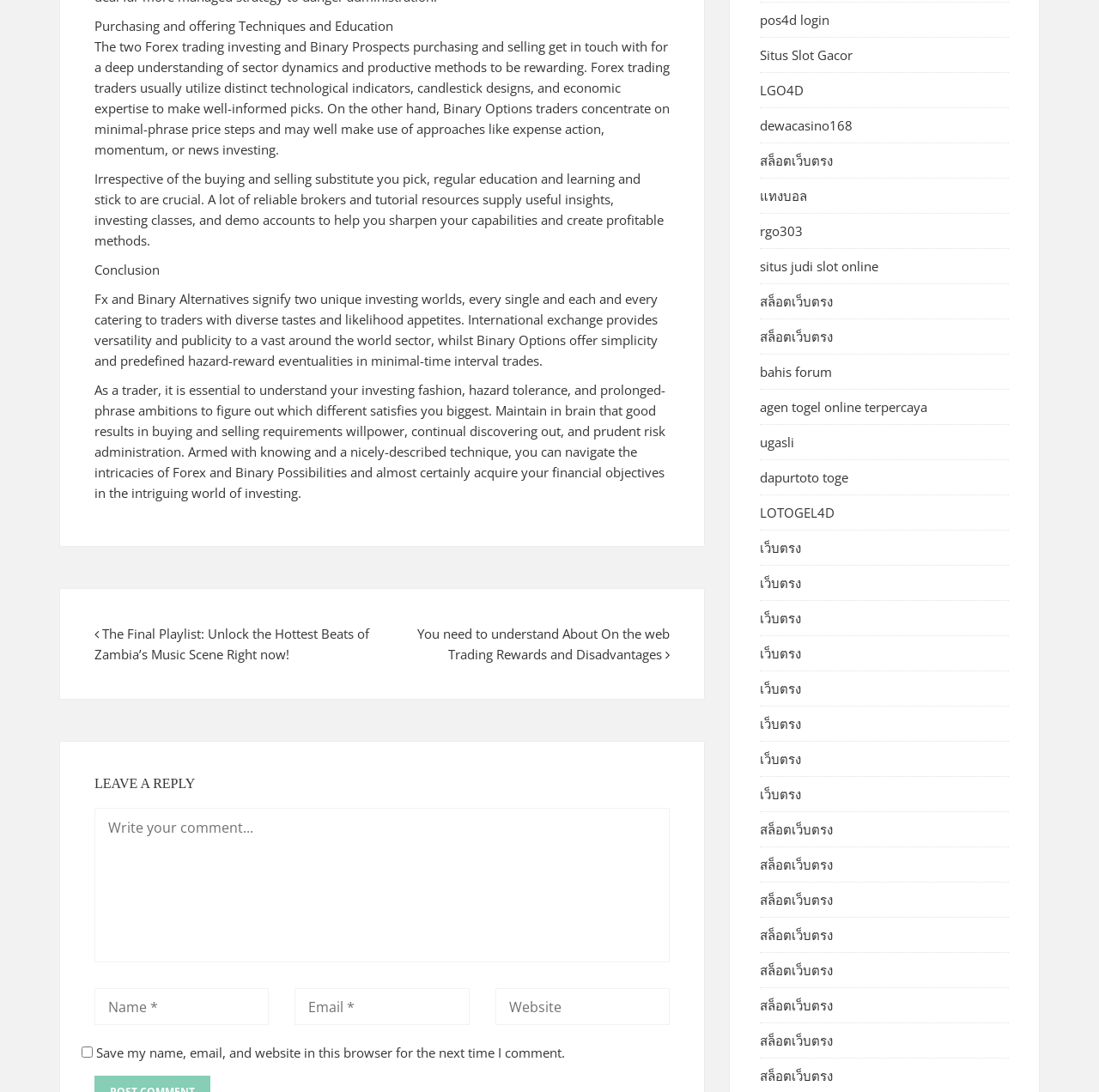What is the main topic of this webpage?
Please give a detailed and elaborate answer to the question based on the image.

Based on the static text elements on the webpage, it appears that the main topic is discussing Forex and Binary Options, including their differences, benefits, and strategies for trading.